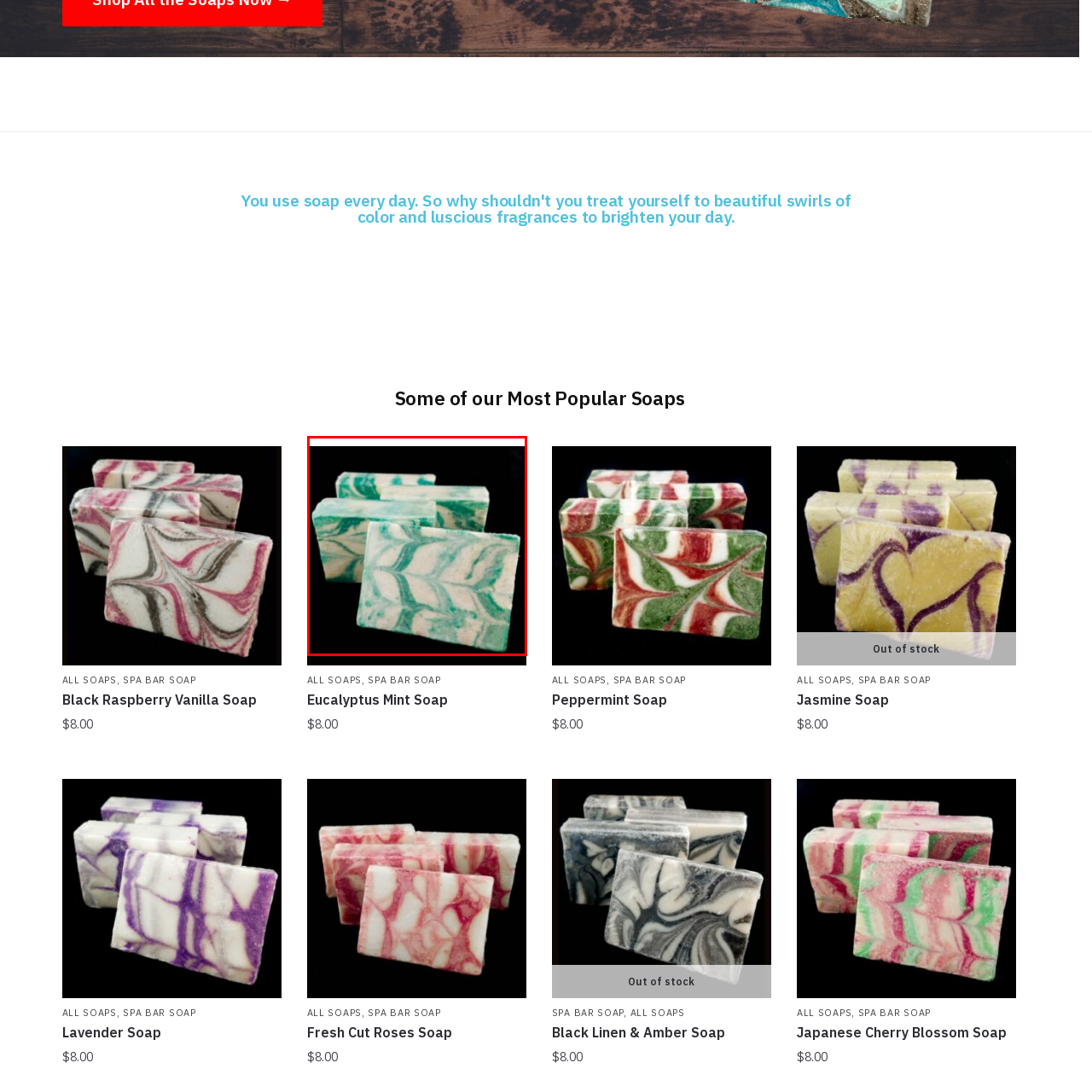Observe the image encased in the red box and deliver an in-depth response to the subsequent question by interpreting the details within the image:
Is the soap vegan?

The caption explicitly states that the soap is 'handcrafted vegan', which implies that it is suitable for those who follow a vegan lifestyle.